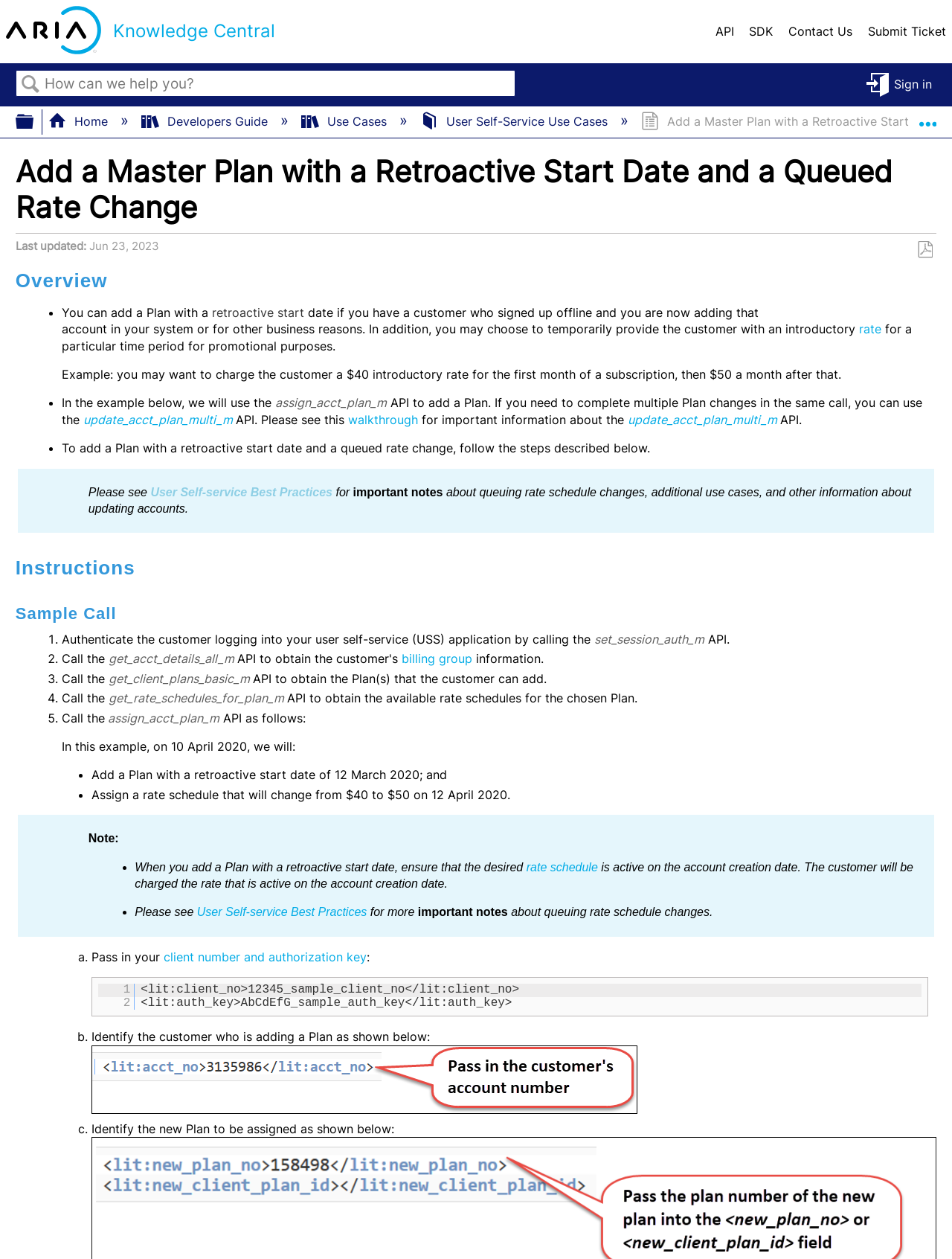Pinpoint the bounding box coordinates for the area that should be clicked to perform the following instruction: "Sign in".

[0.909, 0.057, 0.984, 0.077]